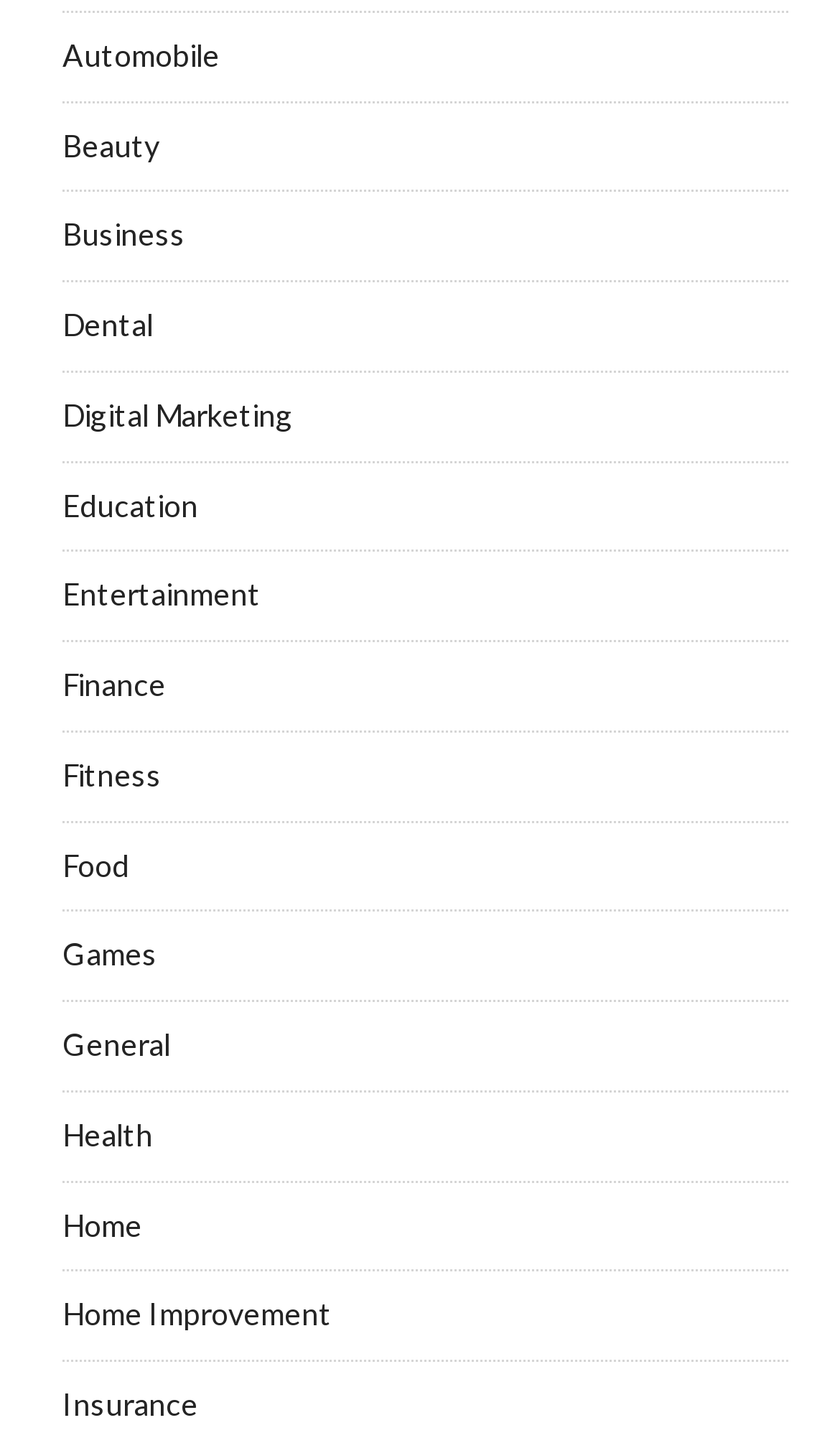From the element description Digital Marketing, predict the bounding box coordinates of the UI element. The coordinates must be specified in the format (top-left x, top-left y, bottom-right x, bottom-right y) and should be within the 0 to 1 range.

[0.074, 0.277, 0.349, 0.302]